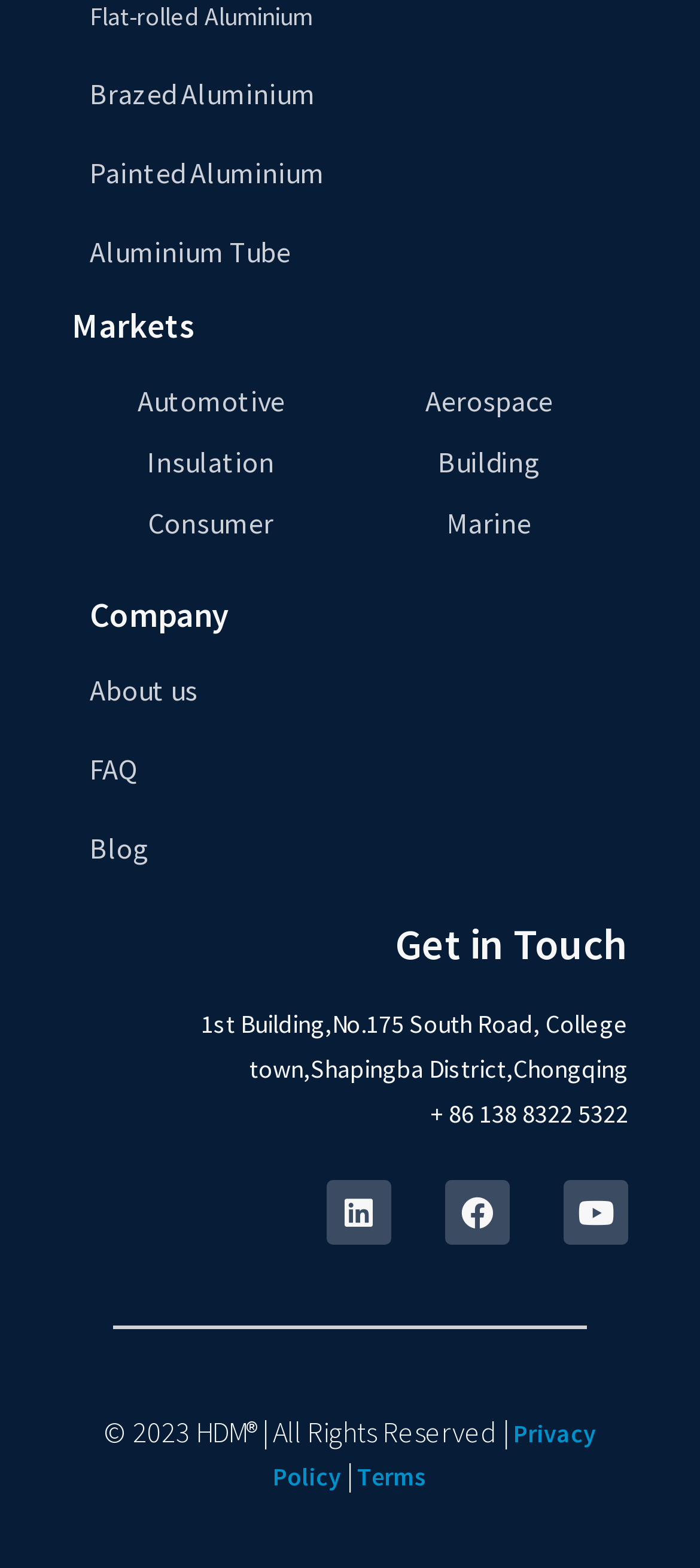Identify the bounding box coordinates of the region that needs to be clicked to carry out this instruction: "Contact via phone number". Provide these coordinates as four float numbers ranging from 0 to 1, i.e., [left, top, right, bottom].

[0.615, 0.7, 0.897, 0.721]